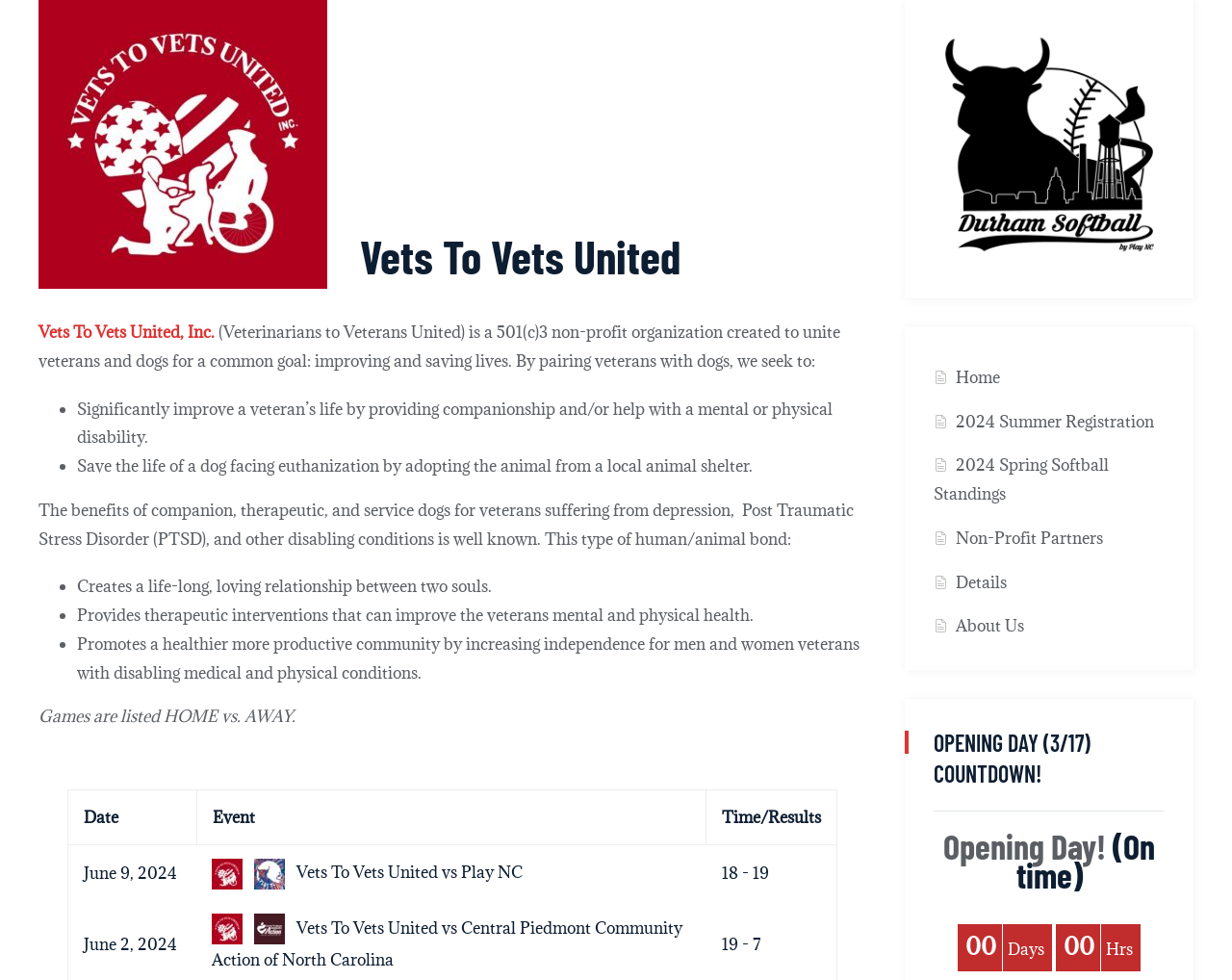Please specify the bounding box coordinates of the clickable region necessary for completing the following instruction: "Click the link to learn more about Vets To Vets United, Inc.". The coordinates must consist of four float numbers between 0 and 1, i.e., [left, top, right, bottom].

[0.031, 0.328, 0.174, 0.35]